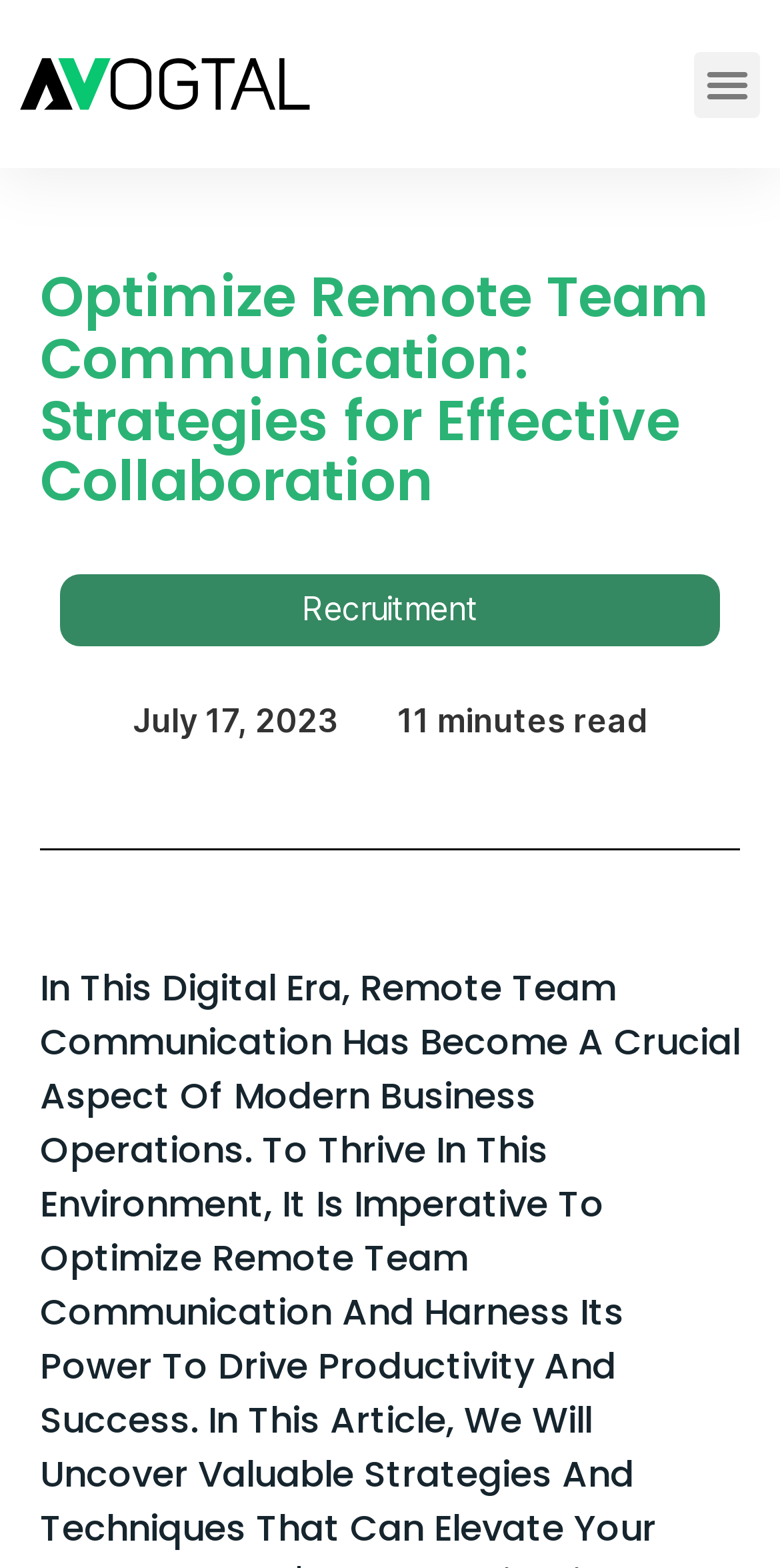What is the date of the article?
Please use the image to deliver a detailed and complete answer.

I found the date of the article by looking at the StaticText element with the text 'July 17, 2023' which is located at the coordinates [0.171, 0.447, 0.432, 0.472].